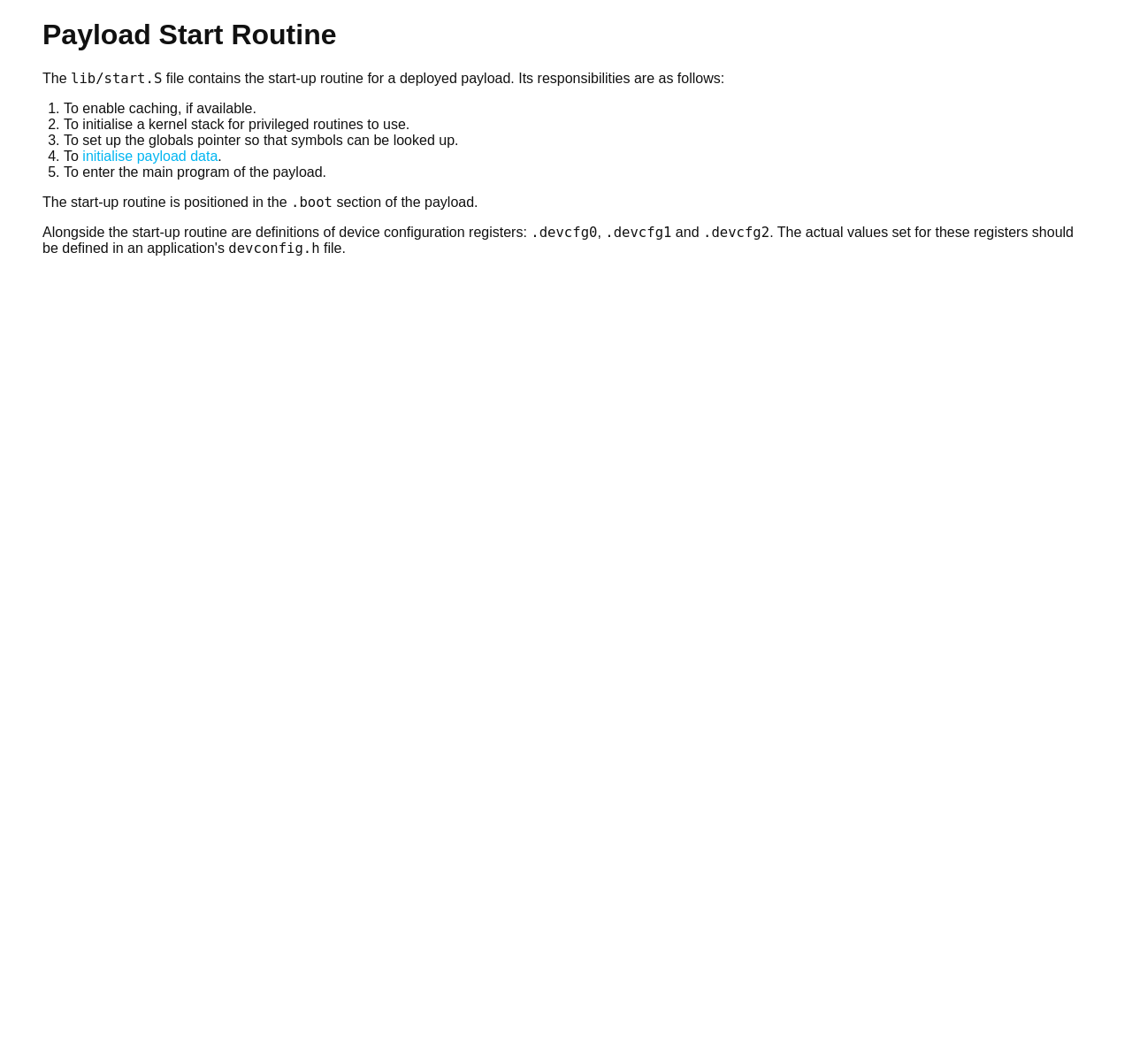Reply to the question with a single word or phrase:
Where is the start-up routine positioned?

In the .boot section